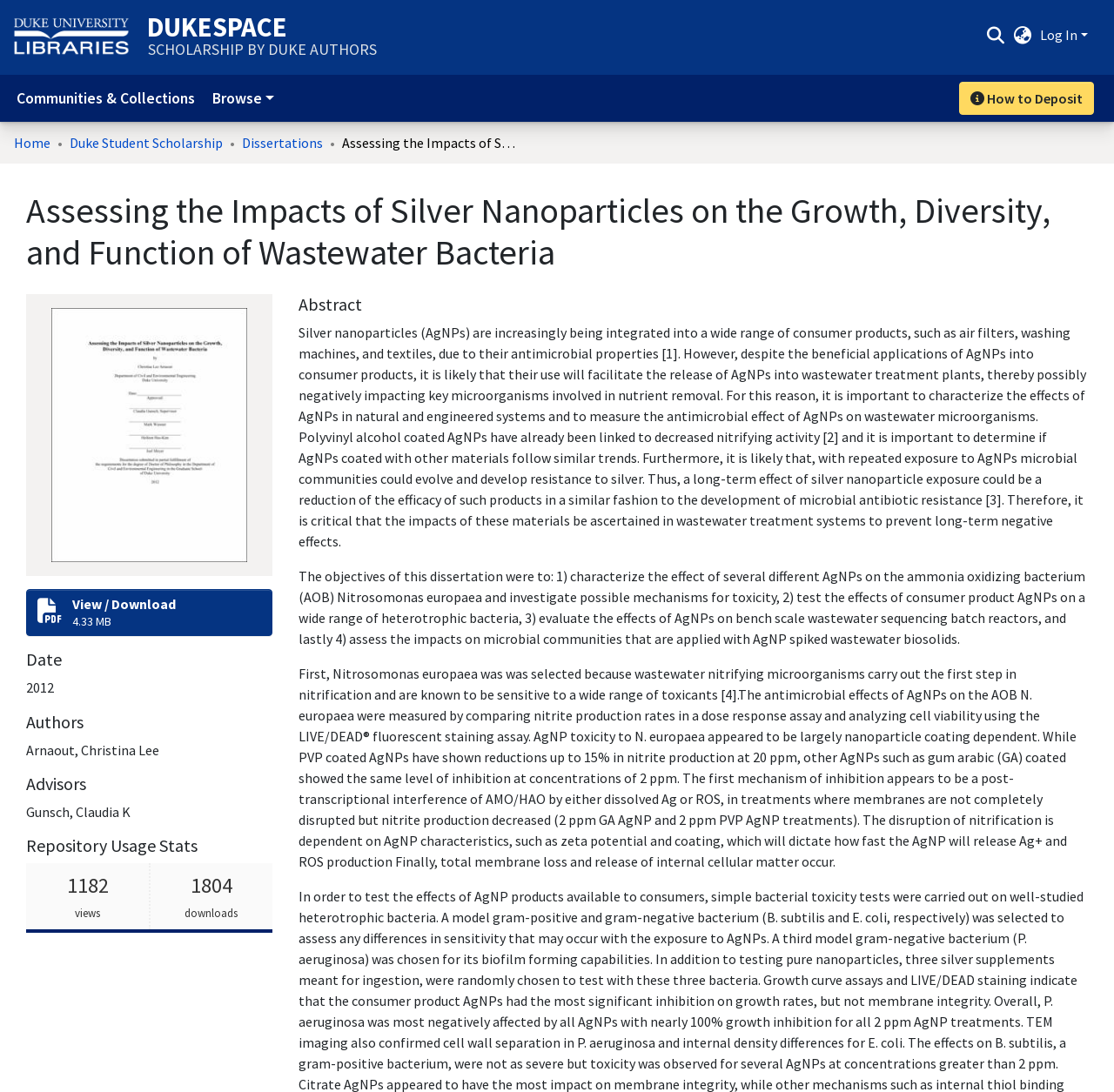Please identify the bounding box coordinates of the clickable area that will allow you to execute the instruction: "Search for something".

[0.88, 0.016, 0.904, 0.046]